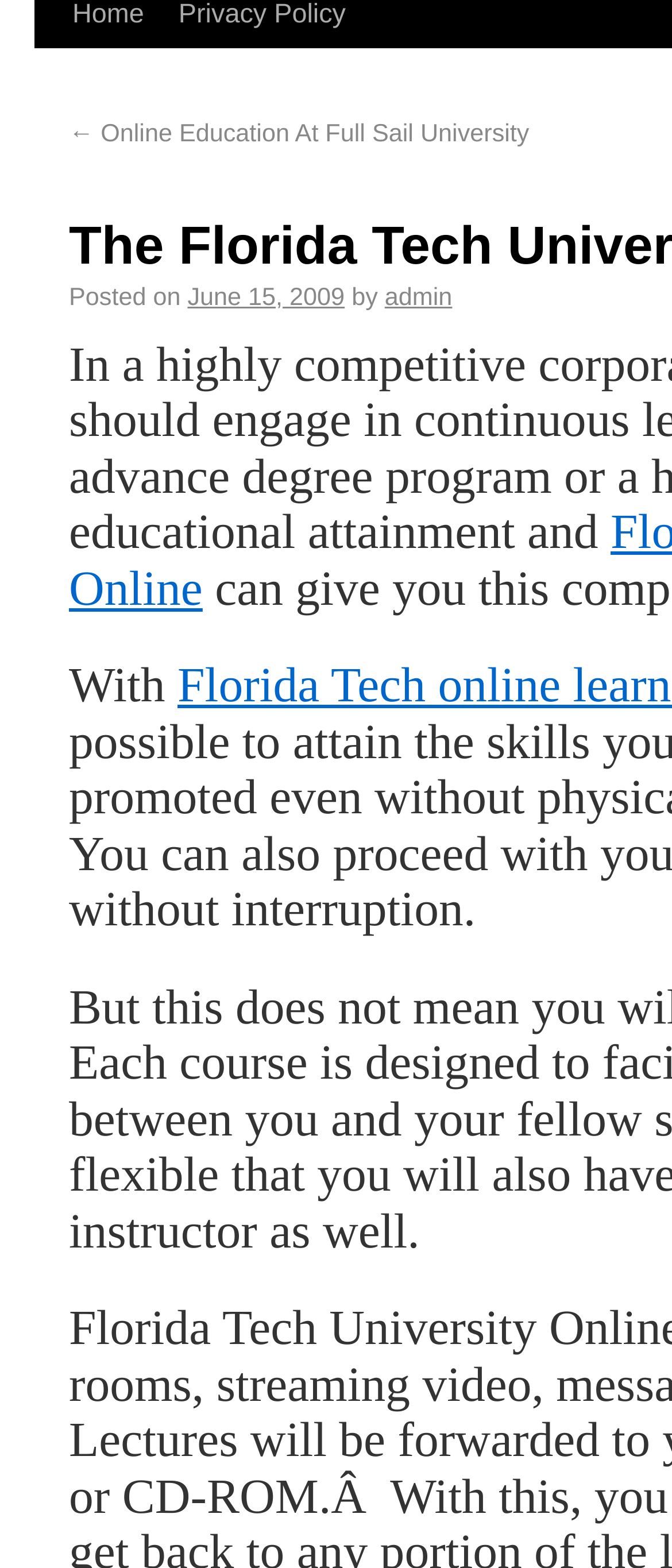Show the bounding box coordinates for the HTML element as described: "admin".

[0.572, 0.223, 0.673, 0.24]